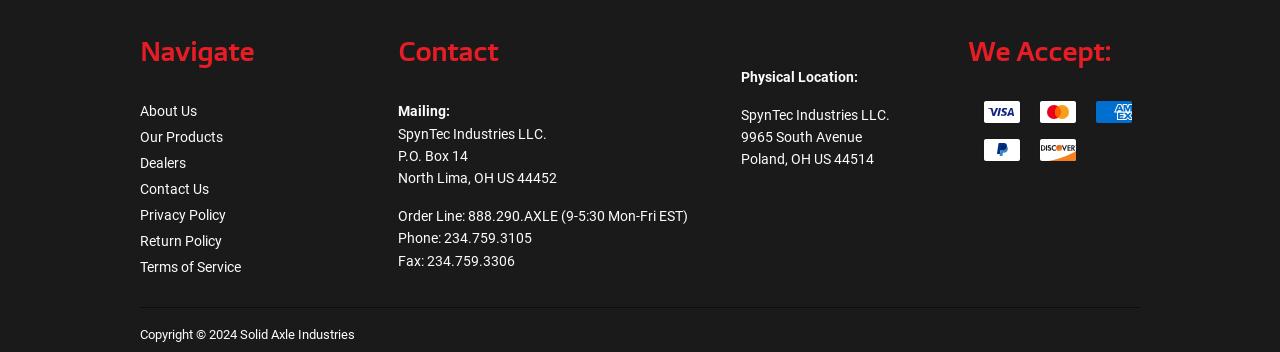Please reply to the following question using a single word or phrase: 
What are the accepted payment methods?

Visa, Mastercard, American Express, PayPal, Discover